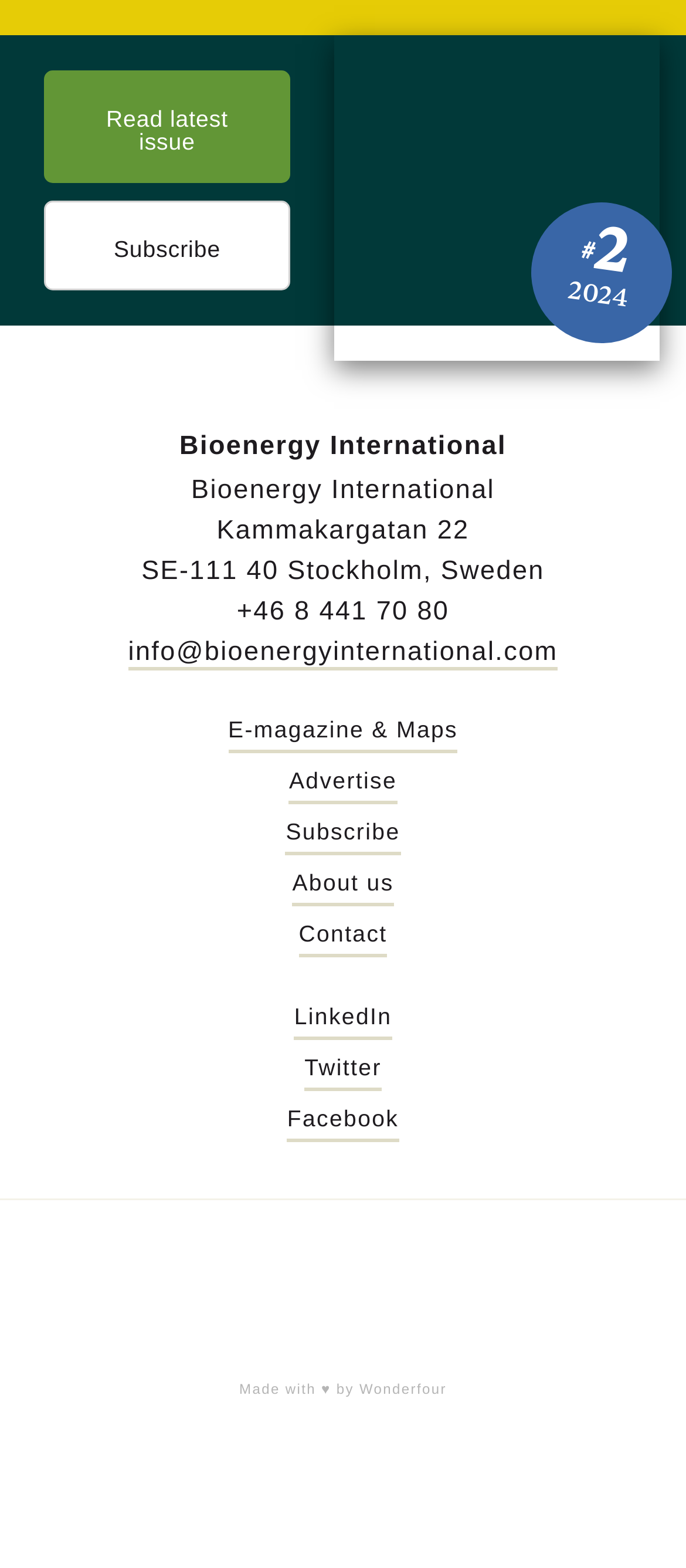Using the provided element description: "Read latest issue", identify the bounding box coordinates. The coordinates should be four floats between 0 and 1 in the order [left, top, right, bottom].

[0.064, 0.045, 0.423, 0.117]